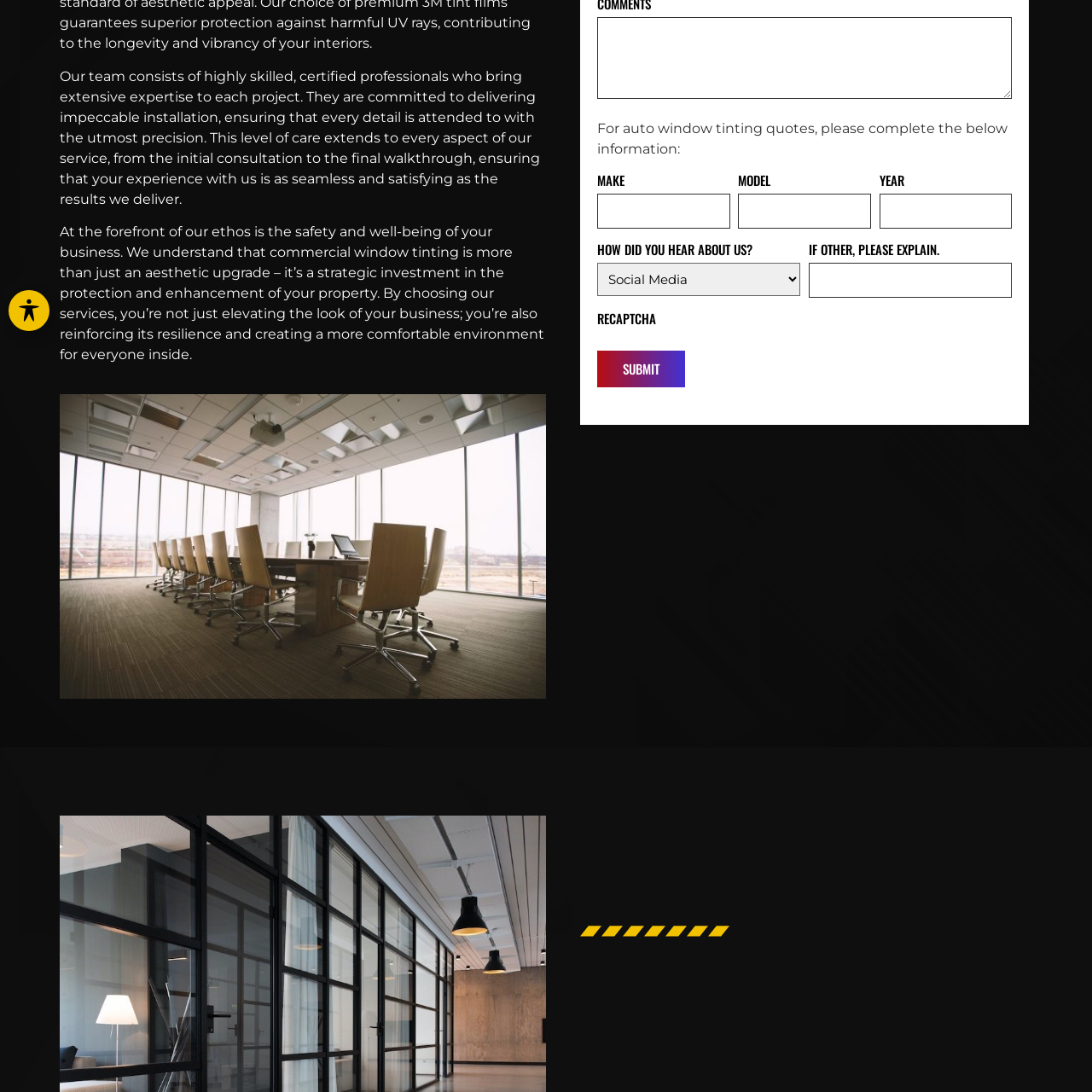Focus your attention on the picture enclosed within the red border and formulate a detailed answer to the question below, using the image as your primary reference: 
What does window tinting protect against?

Window tinting, as shown in the image, protects against UV rays, which is one of the benefits of applying window film or tint on commercial buildings, in addition to enhancing aesthetics and improving energy efficiency.